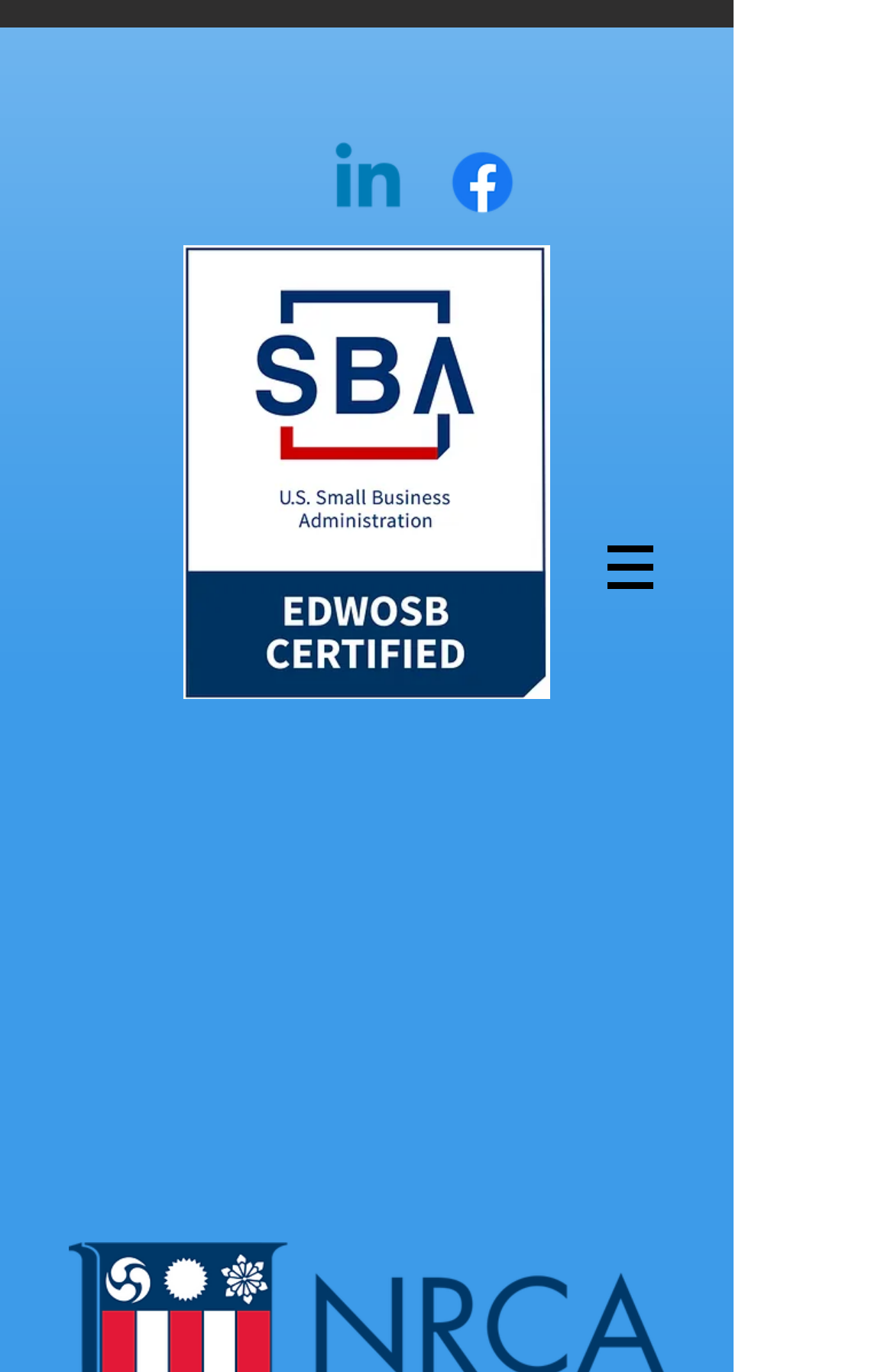Using the webpage screenshot and the element description aria-label="Facebook", determine the bounding box coordinates. Specify the coordinates in the format (top-left x, top-left y, bottom-right x, bottom-right y) with values ranging from 0 to 1.

[0.495, 0.104, 0.585, 0.162]